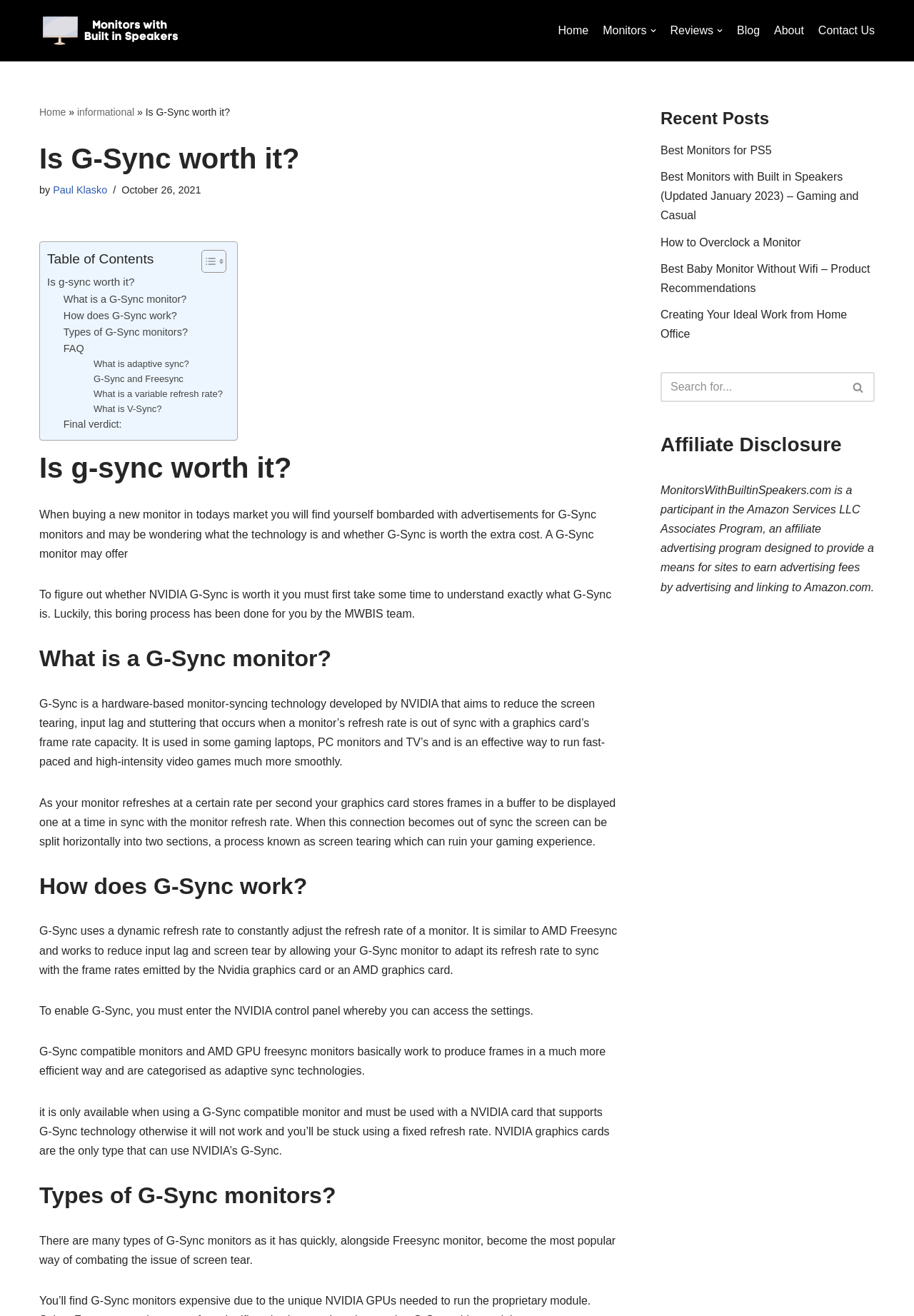Given the element description: "Paul Klasko", predict the bounding box coordinates of this UI element. The coordinates must be four float numbers between 0 and 1, given as [left, top, right, bottom].

[0.058, 0.14, 0.117, 0.149]